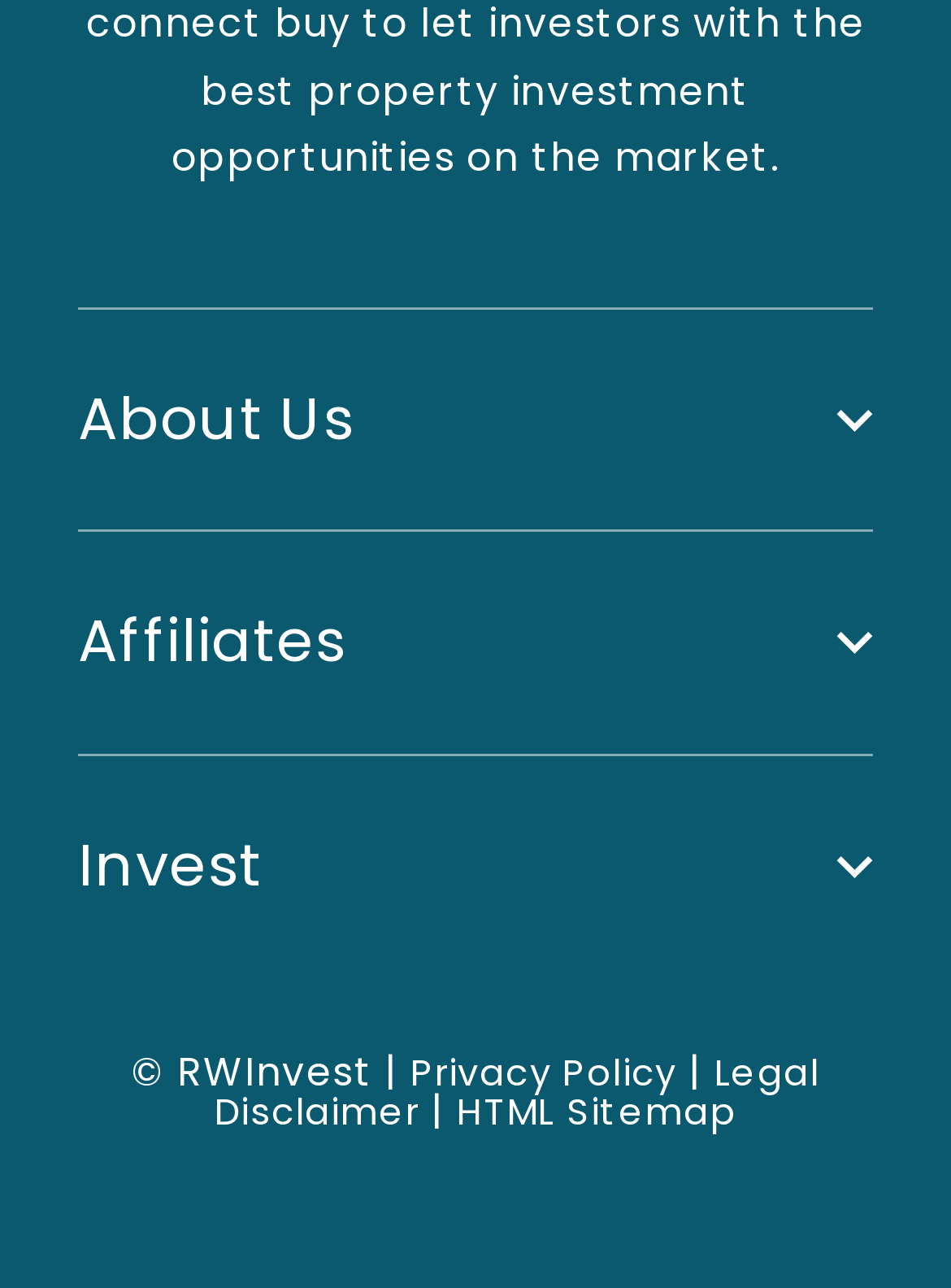Pinpoint the bounding box coordinates of the element you need to click to execute the following instruction: "Learn about Liverpool Property Investments". The bounding box should be represented by four float numbers between 0 and 1, in the format [left, top, right, bottom].

[0.082, 0.783, 0.736, 0.822]